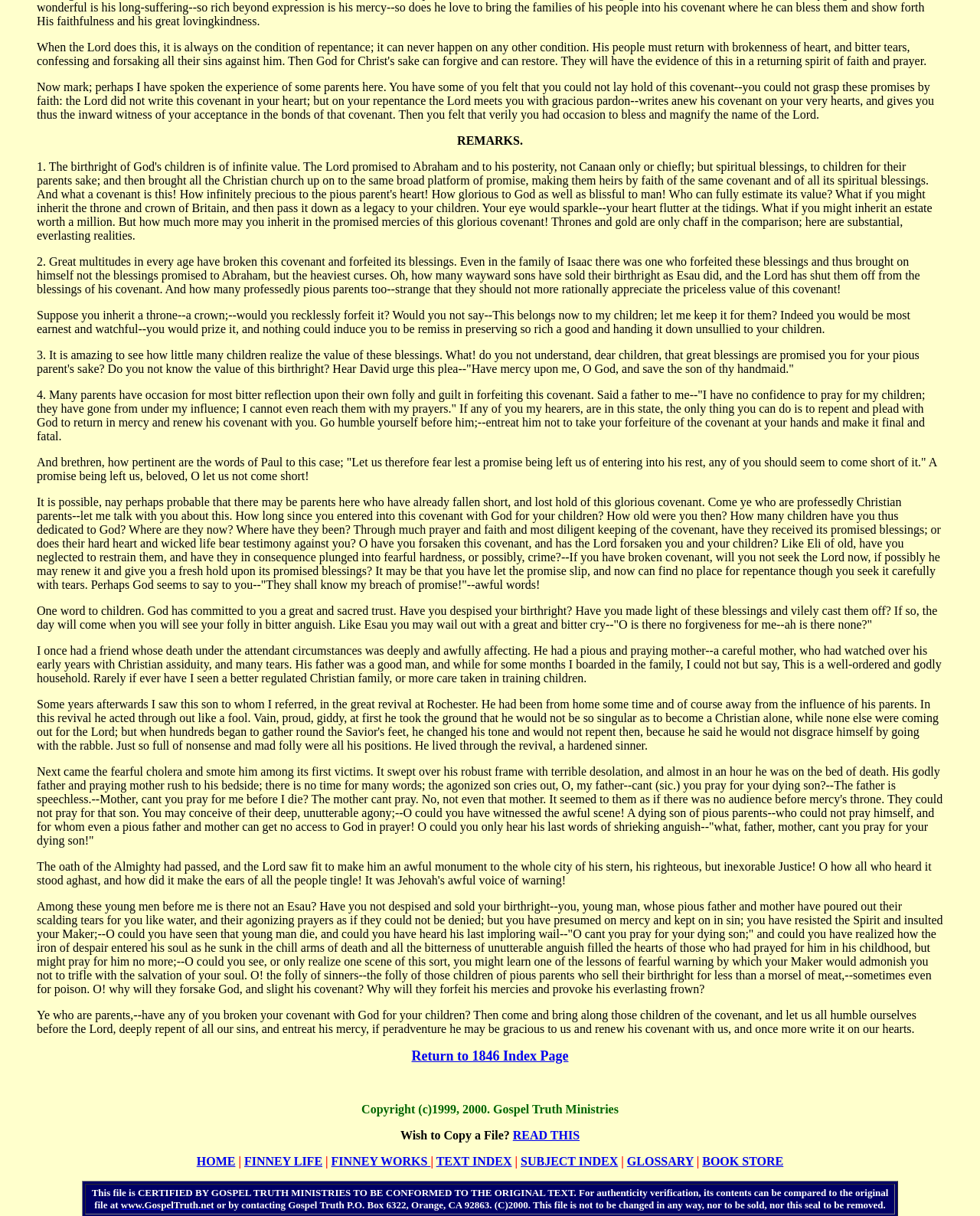Use a single word or phrase to answer the question:
What is the copyright notice at the bottom of the page?

Copyright (c)1999, 2000. Gospel Truth Ministries